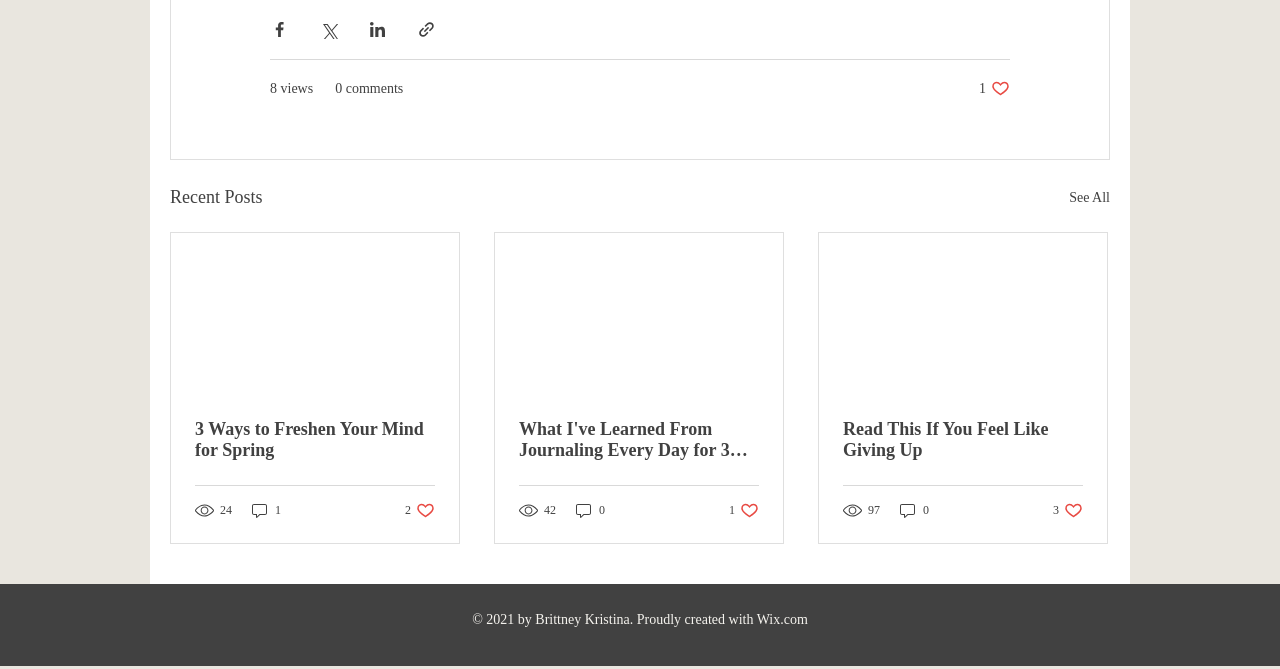Please specify the bounding box coordinates of the region to click in order to perform the following instruction: "Like the post 'What I've Learned From Journaling Every Day for 3 Months'".

[0.57, 0.748, 0.593, 0.777]